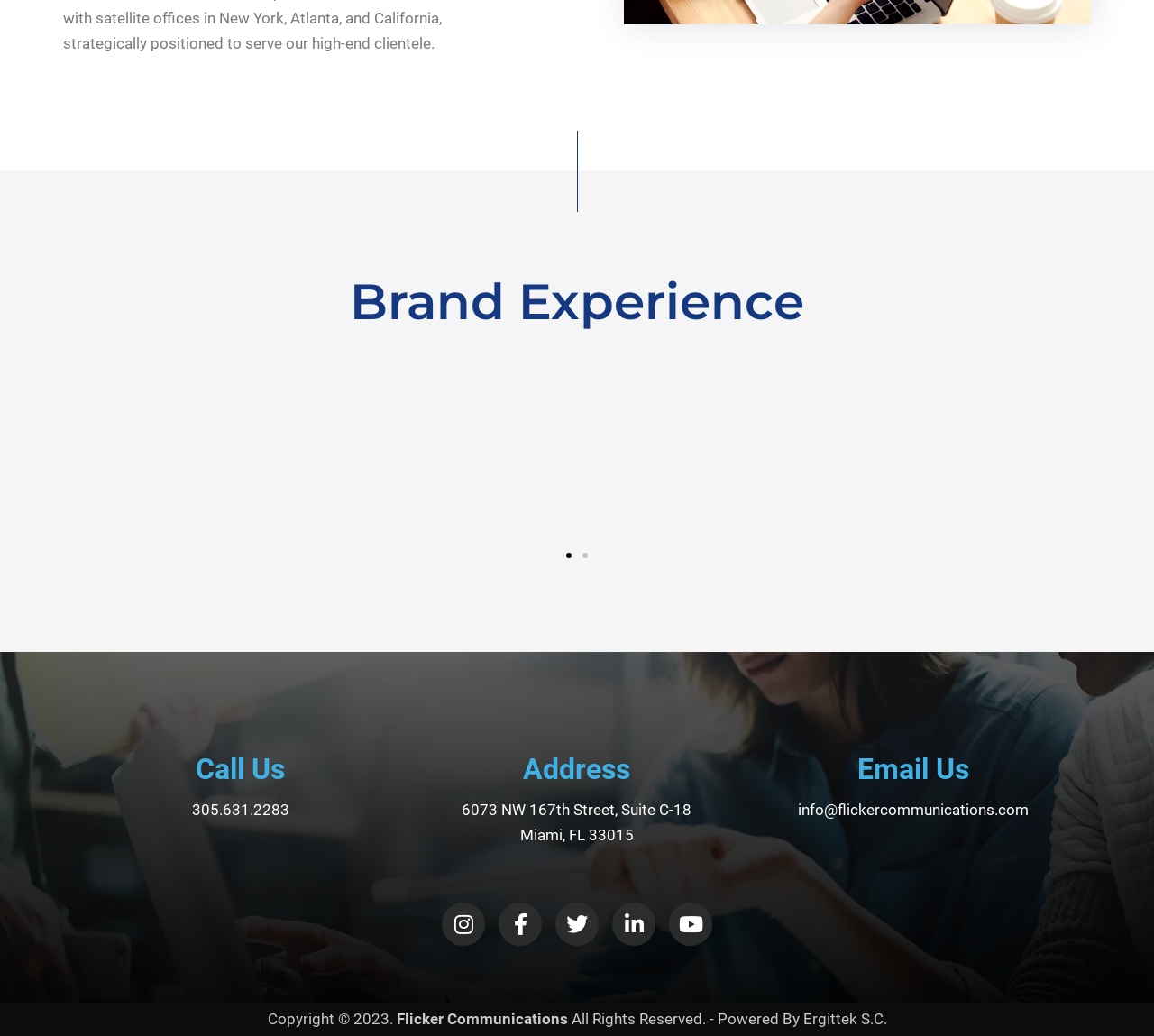Give a one-word or phrase response to the following question: What is the street address?

6073 NW 167th Street, Suite C-18